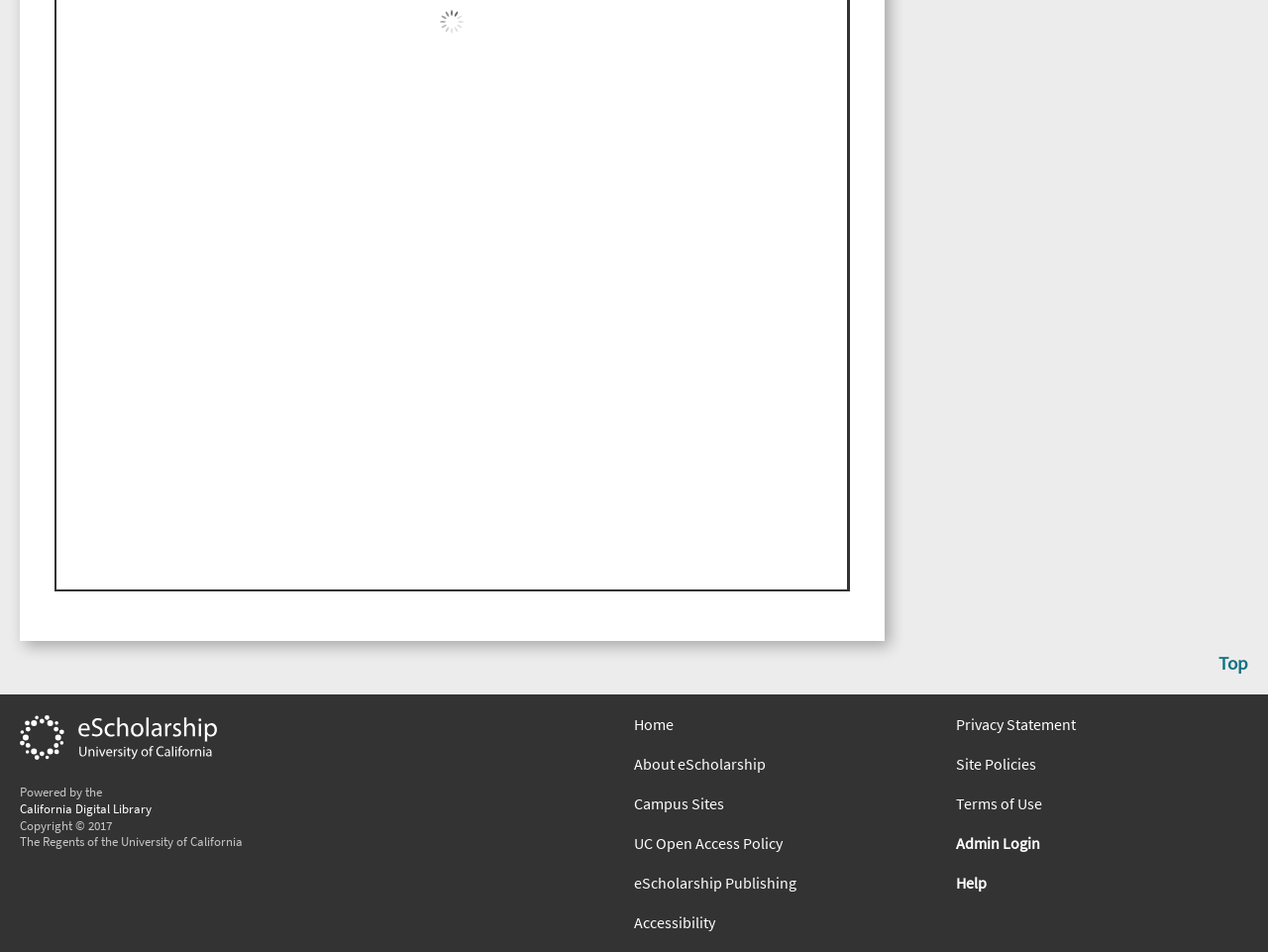What is the purpose of the 'Admin Login' link?
Carefully analyze the image and provide a thorough answer to the question.

I inferred the answer by looking at the link 'Admin Login' which is located at the bottom right of the webpage, among other links such as 'Help', 'Site Policies', and 'Terms of Use'. The presence of this link suggests that it is intended for administrators to log in to the system.